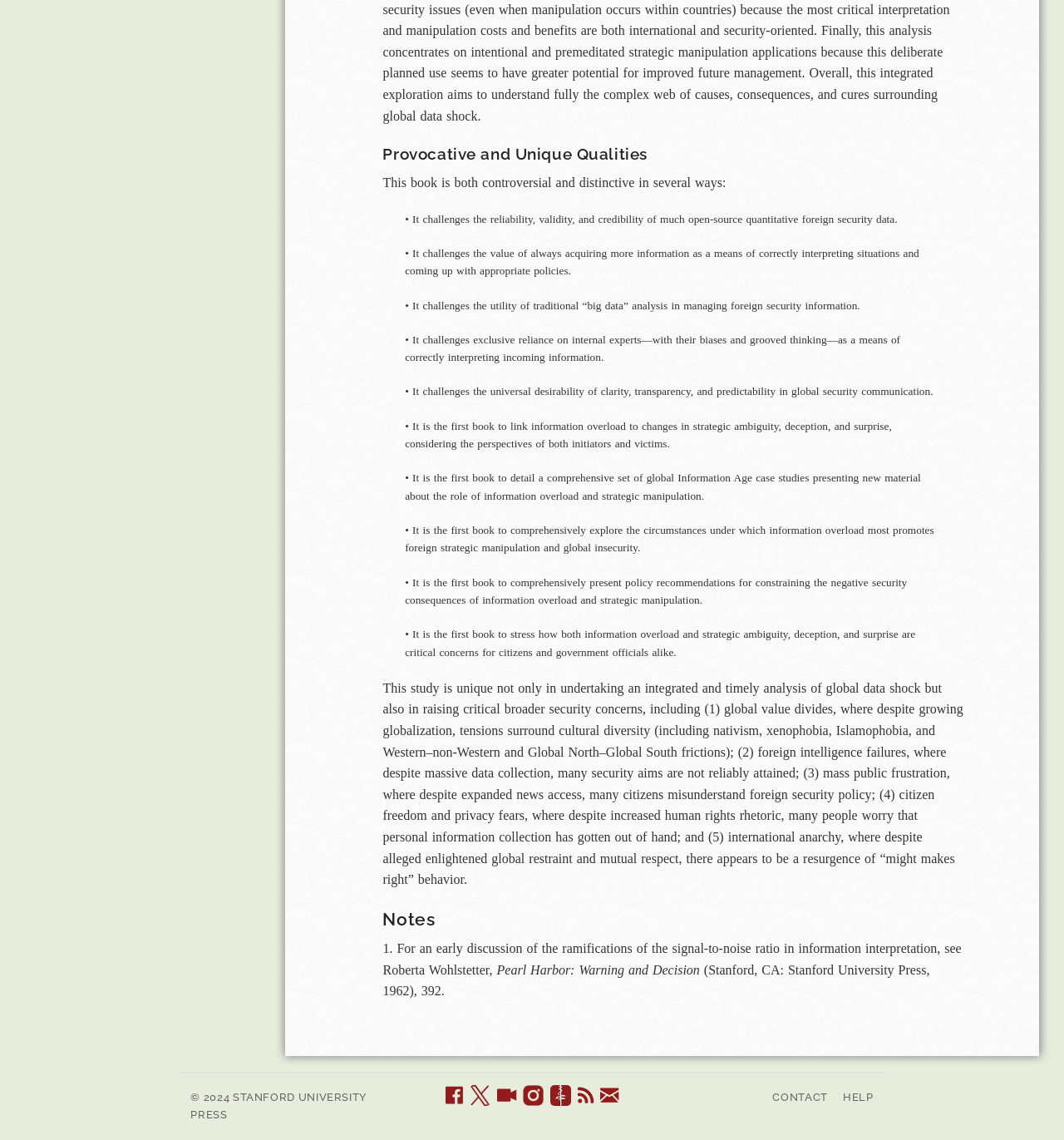Find the bounding box coordinates of the element's region that should be clicked in order to follow the given instruction: "Get help.". The coordinates should consist of four float numbers between 0 and 1, i.e., [left, top, right, bottom].

[0.792, 0.957, 0.821, 0.968]